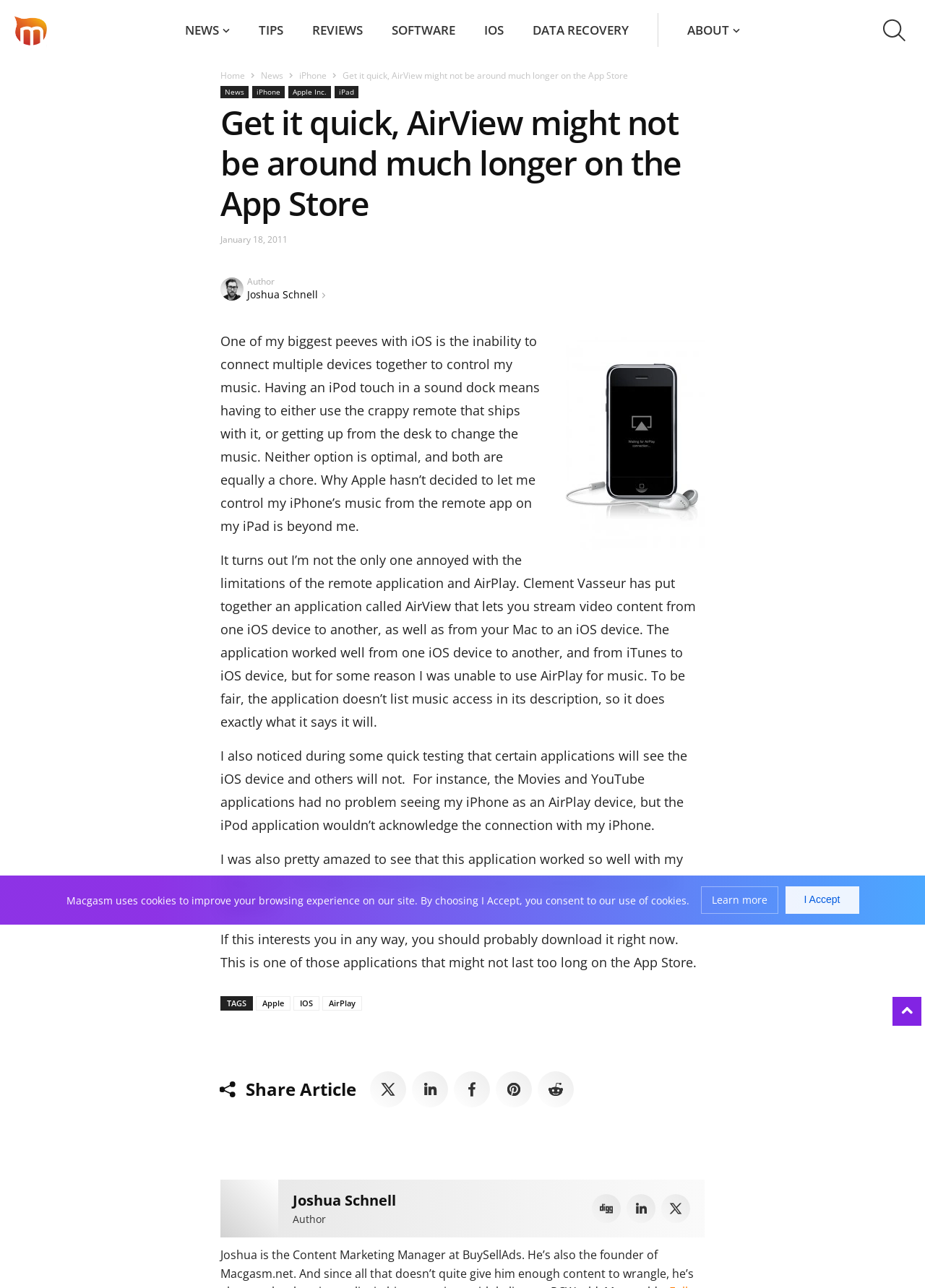What is the purpose of the 'I Accept' button?
Please interpret the details in the image and answer the question thoroughly.

I determined the answer by reading the text next to the 'I Accept' button, which states that Macgasm uses cookies to improve the browsing experience and that clicking 'I Accept' consents to the use of cookies.